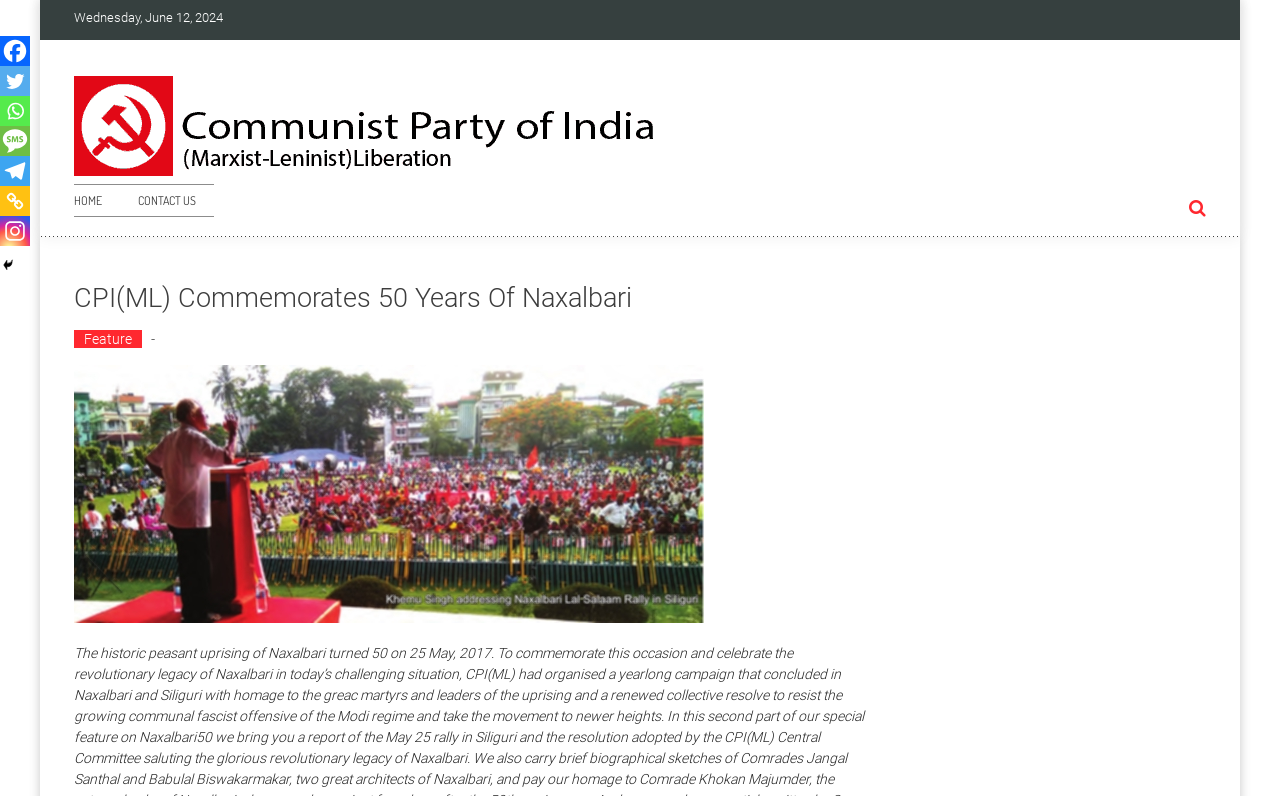Identify the bounding box coordinates of the region that should be clicked to execute the following instruction: "view the Feature page".

[0.058, 0.415, 0.111, 0.438]